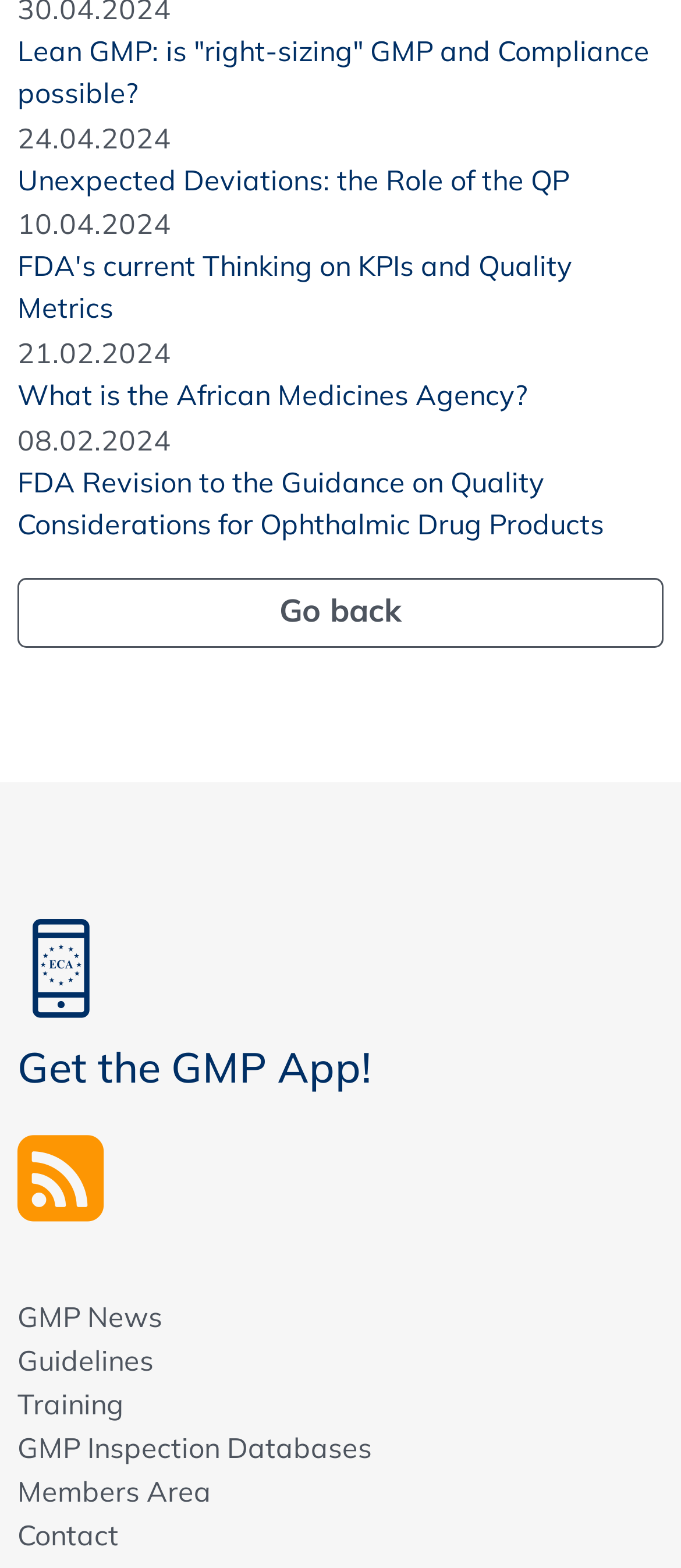Please determine the bounding box coordinates of the clickable area required to carry out the following instruction: "Filter the results". The coordinates must be four float numbers between 0 and 1, represented as [left, top, right, bottom].

None